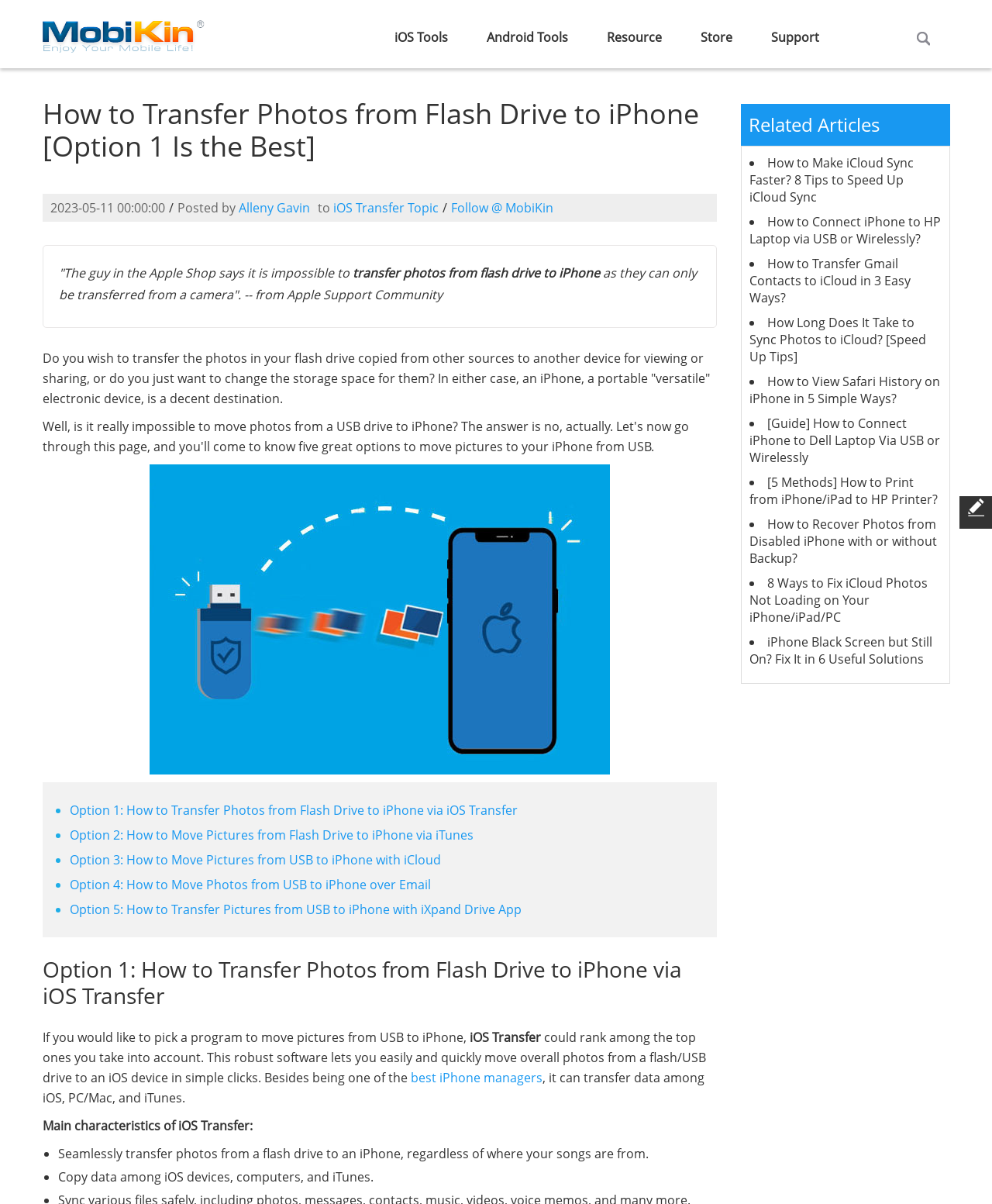Determine the bounding box coordinates of the section I need to click to execute the following instruction: "Check out the related article on How to Make iCloud Sync Faster". Provide the coordinates as four float numbers between 0 and 1, i.e., [left, top, right, bottom].

[0.755, 0.128, 0.921, 0.171]